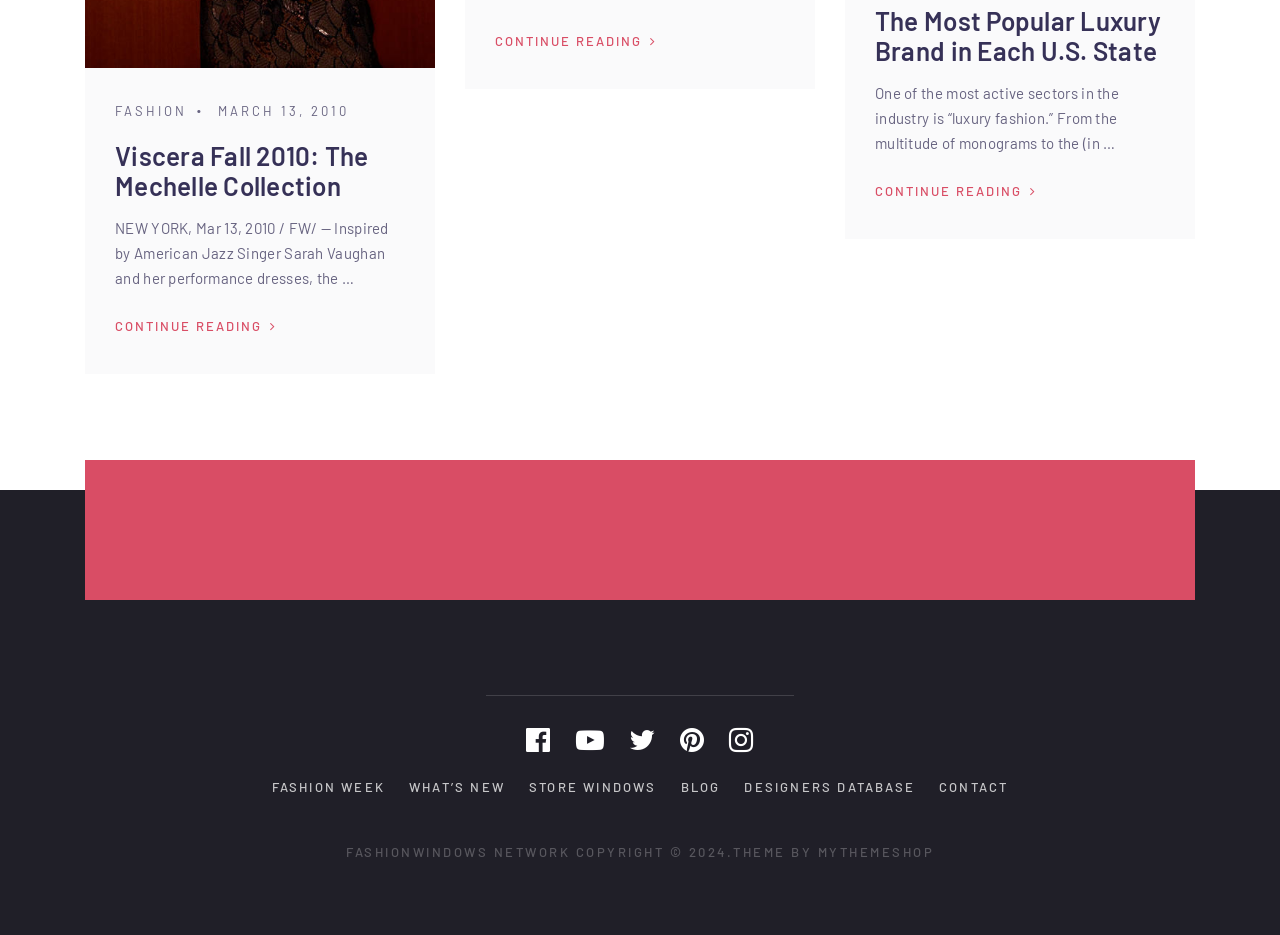What is the copyright year mentioned at the bottom?
Please provide a comprehensive and detailed answer to the question.

The copyright year can be determined by looking at the static text 'COPYRIGHT © 2024.' at the bottom of the webpage.